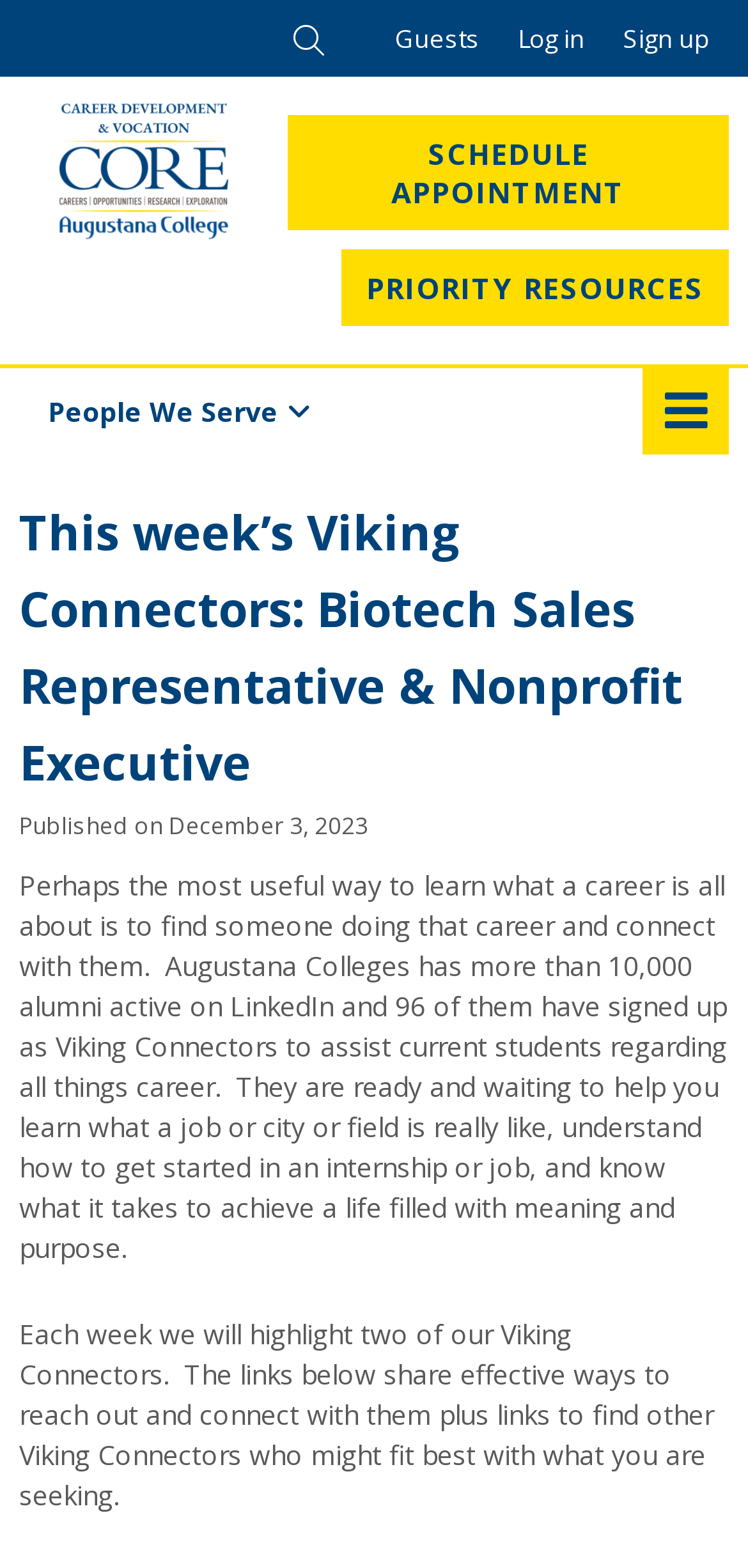Extract the top-level heading from the webpage and provide its text.

This week’s Viking Connectors: Biotech Sales Representative & Nonprofit Executive